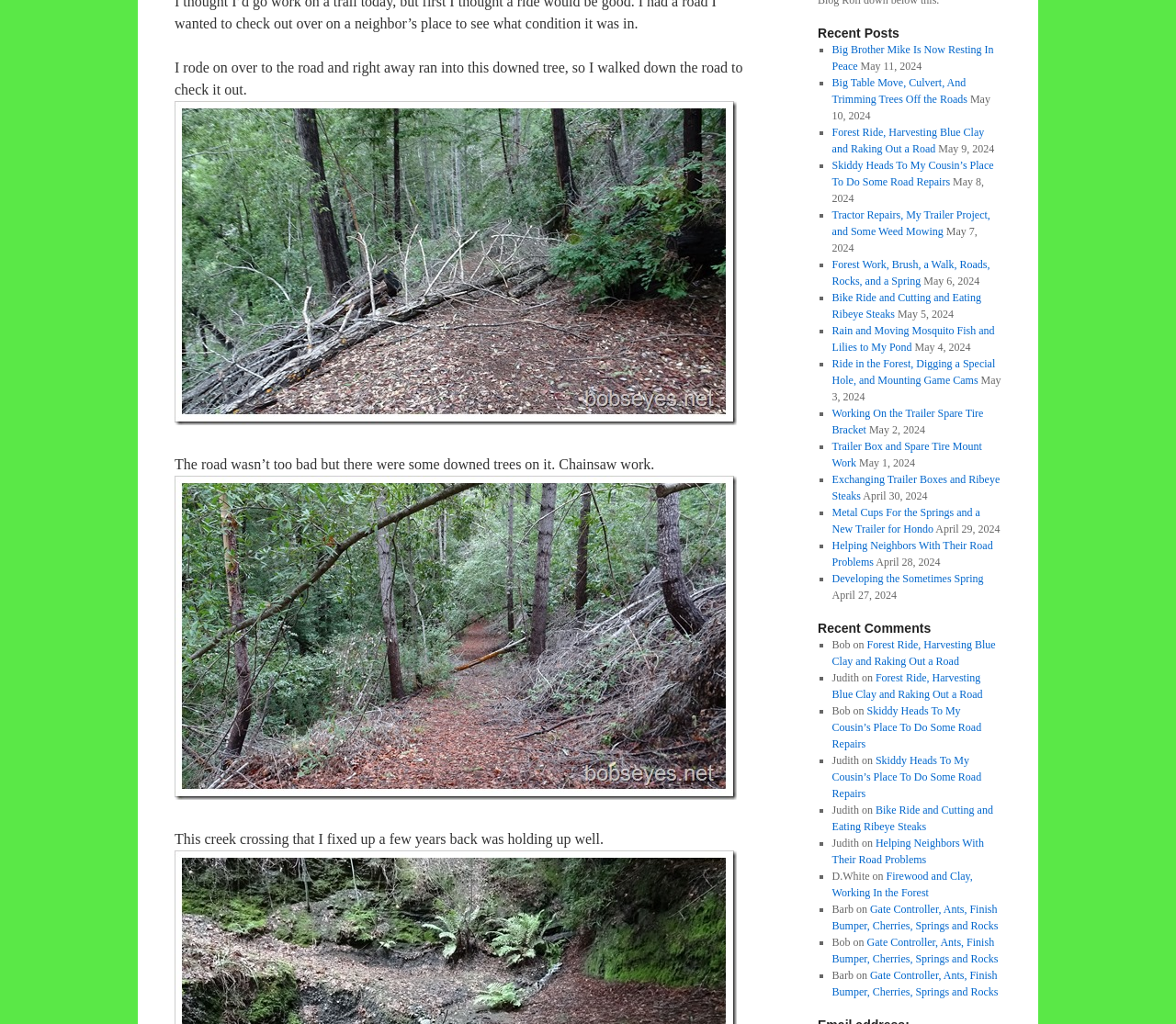How many recent comments are listed?
Give a thorough and detailed response to the question.

I counted the number of comments under the 'Recent Comments' heading, and there are 5 comments.